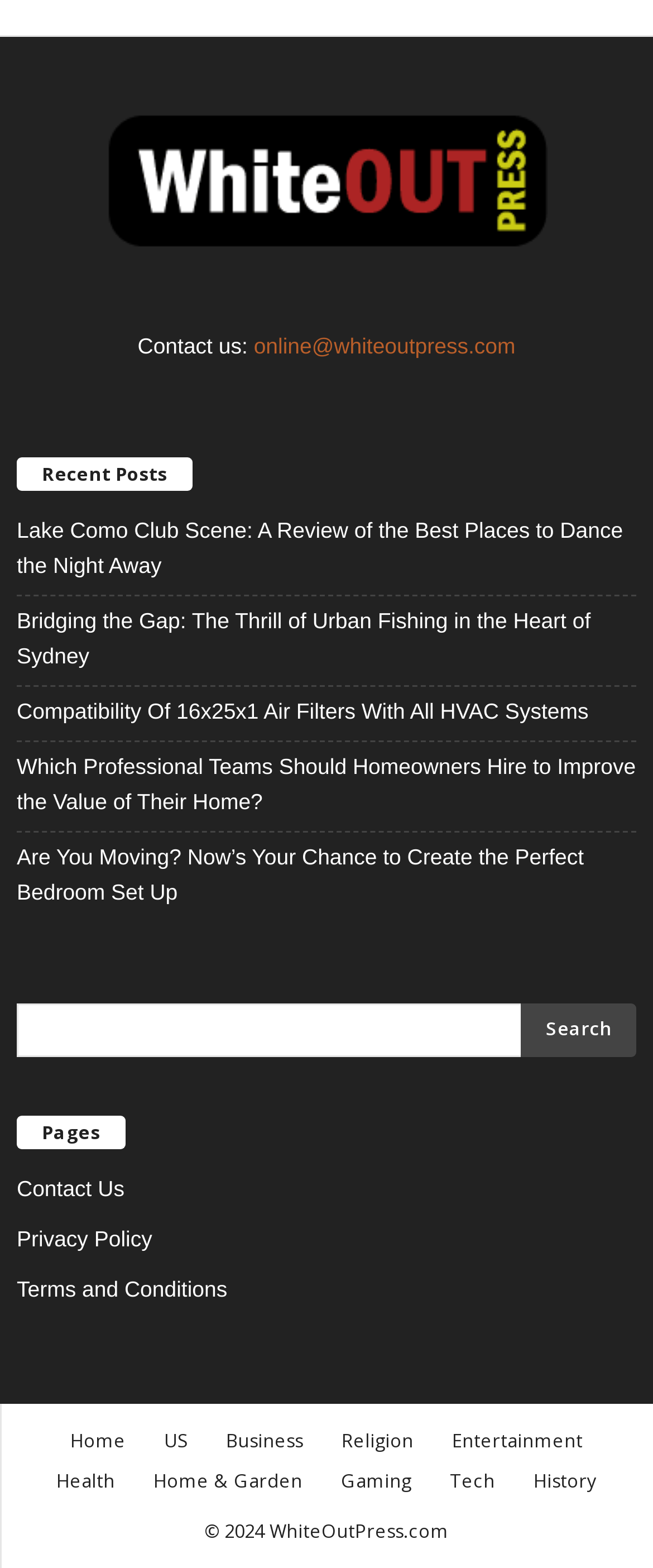Please identify the bounding box coordinates of the area I need to click to accomplish the following instruction: "Contact us".

[0.389, 0.212, 0.789, 0.228]